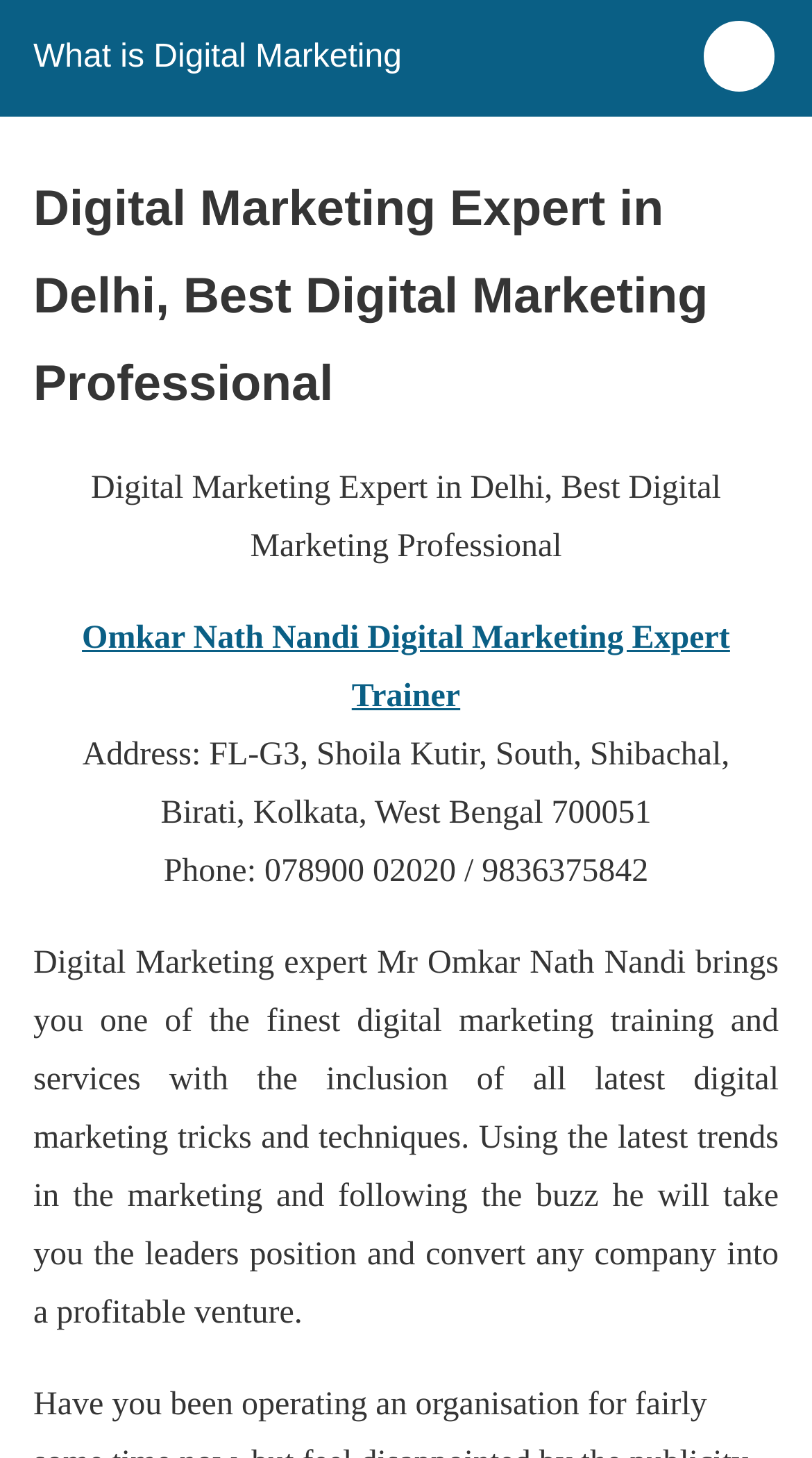What is the address of the digital marketing expert?
Answer the question with a detailed and thorough explanation.

The address of the digital marketing expert can be found in the static text 'Address: FL-G3, Shoila Kutir, South, Shibachal,' and 'Birati, Kolkata, West Bengal 700051' which are located below the expert's name, providing the physical location of the expert.